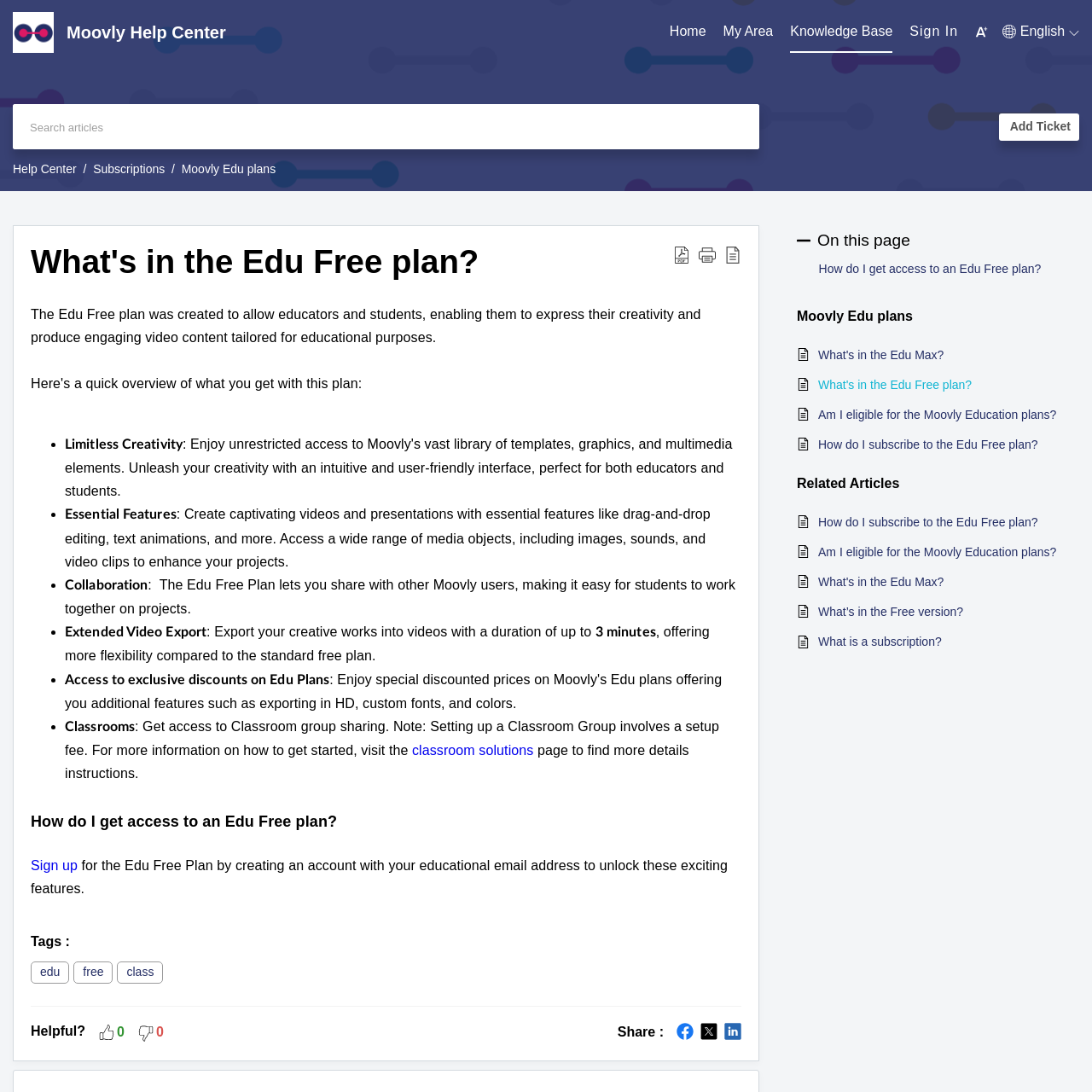Identify the bounding box for the UI element described as: "What is a subscription?". The coordinates should be four float numbers between 0 and 1, i.e., [left, top, right, bottom].

[0.749, 0.579, 0.973, 0.597]